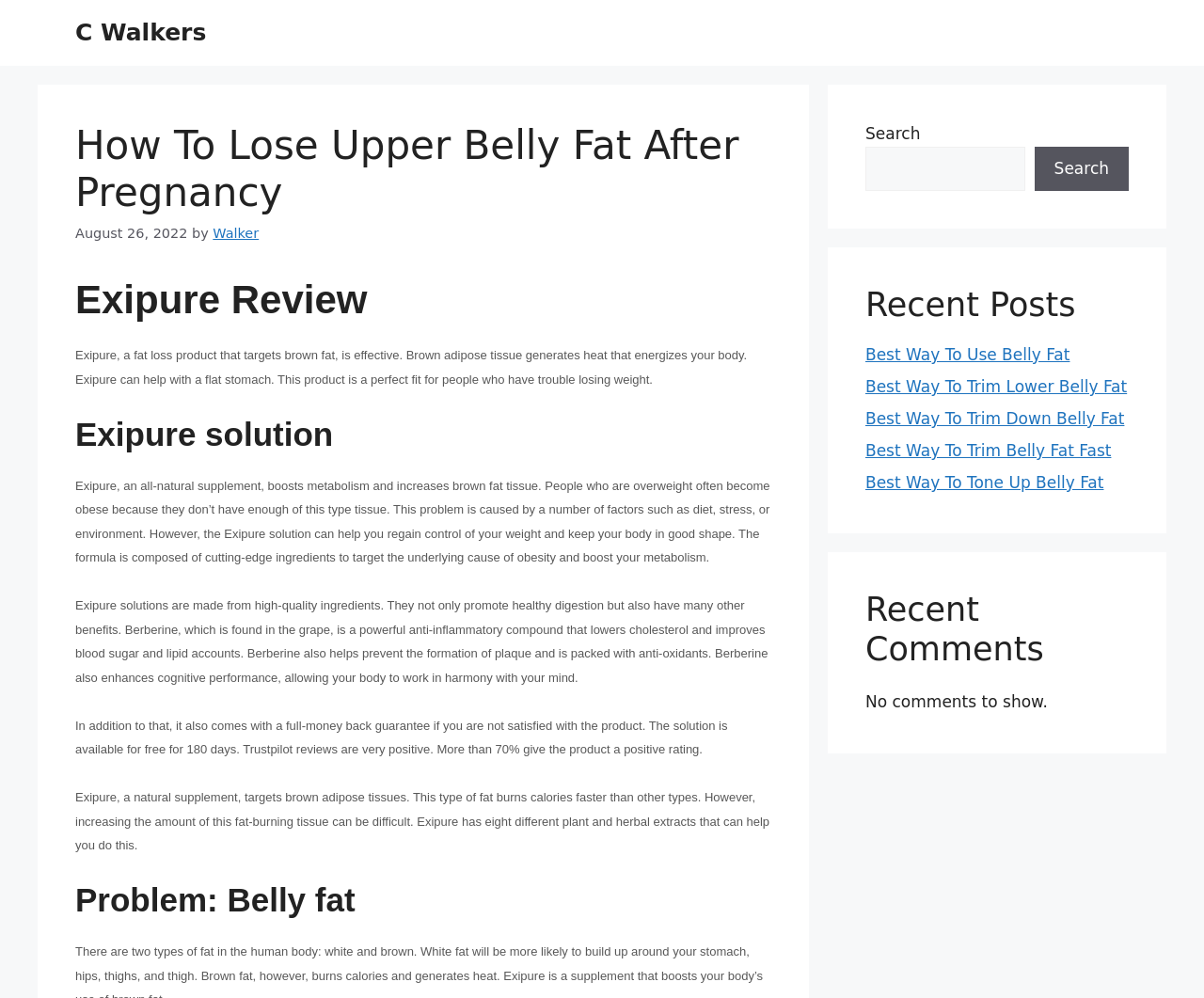Pinpoint the bounding box coordinates of the element that must be clicked to accomplish the following instruction: "Read the Exipure Review". The coordinates should be in the format of four float numbers between 0 and 1, i.e., [left, top, right, bottom].

[0.062, 0.277, 0.641, 0.324]